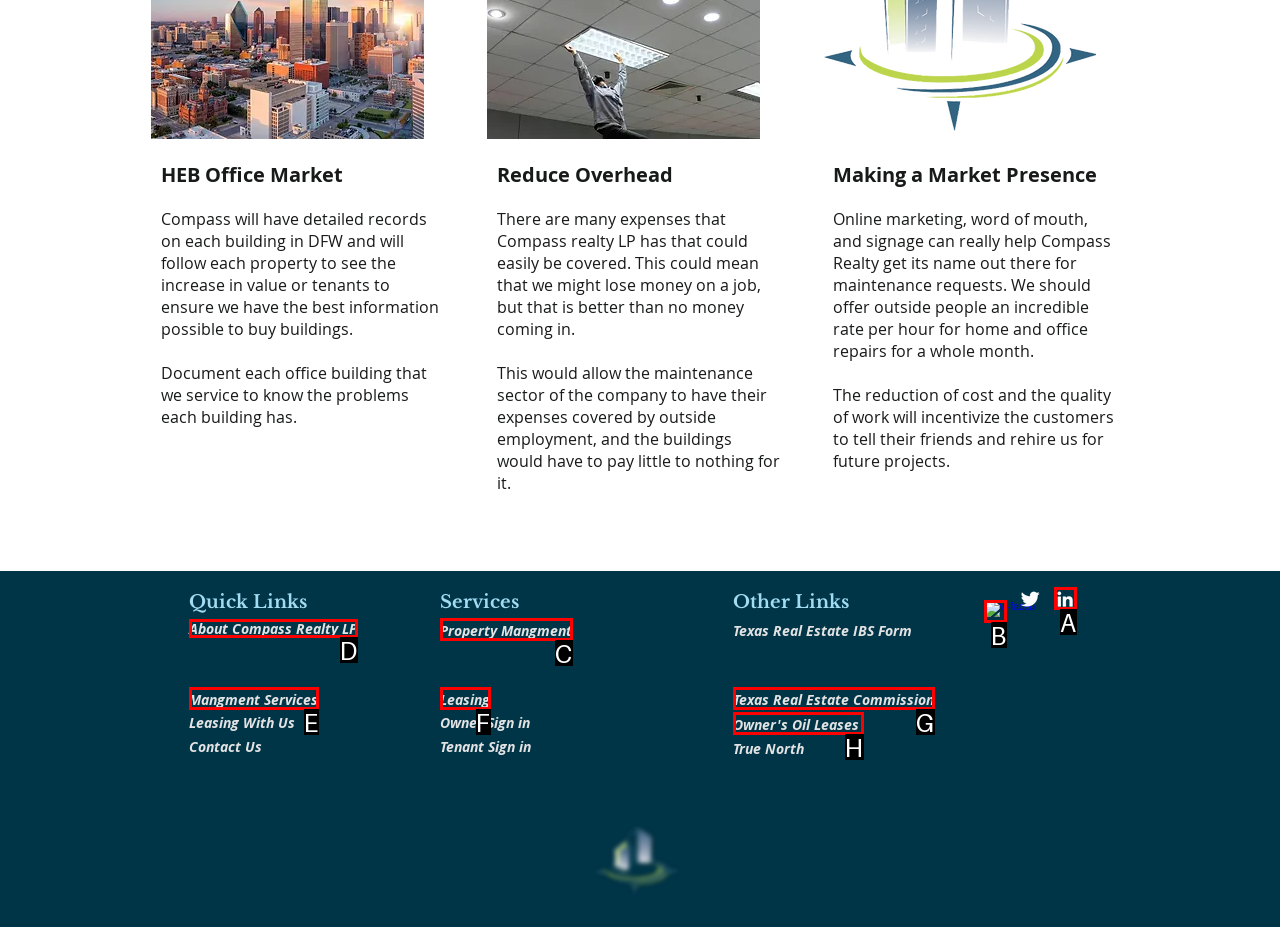Pick the HTML element that should be clicked to execute the task: Click on 'About Compass Realty LP'
Respond with the letter corresponding to the correct choice.

D